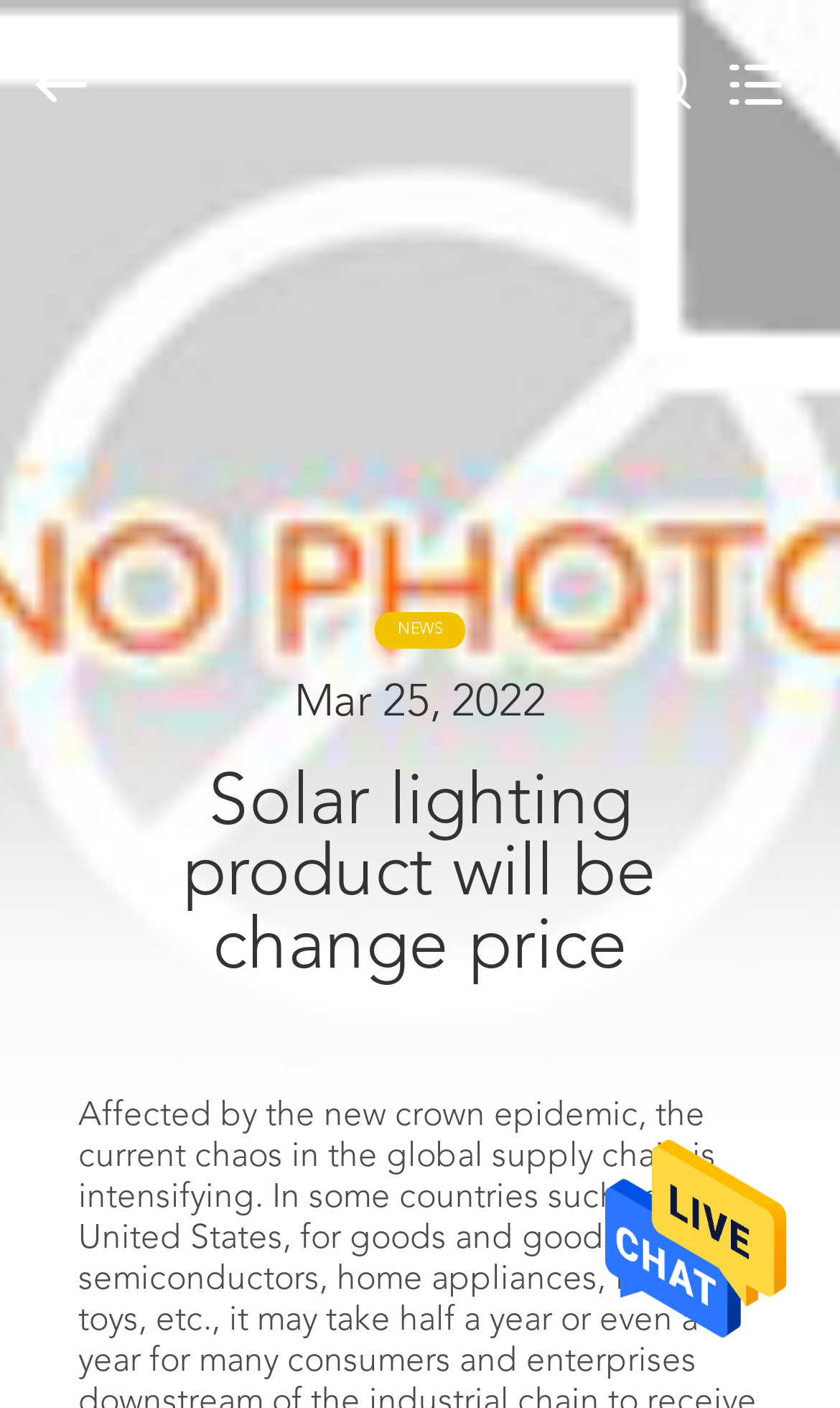Please identify the bounding box coordinates of the element on the webpage that should be clicked to follow this instruction: "Search what you want". The bounding box coordinates should be given as four float numbers between 0 and 1, formatted as [left, top, right, bottom].

[0.0, 0.0, 0.88, 0.119]